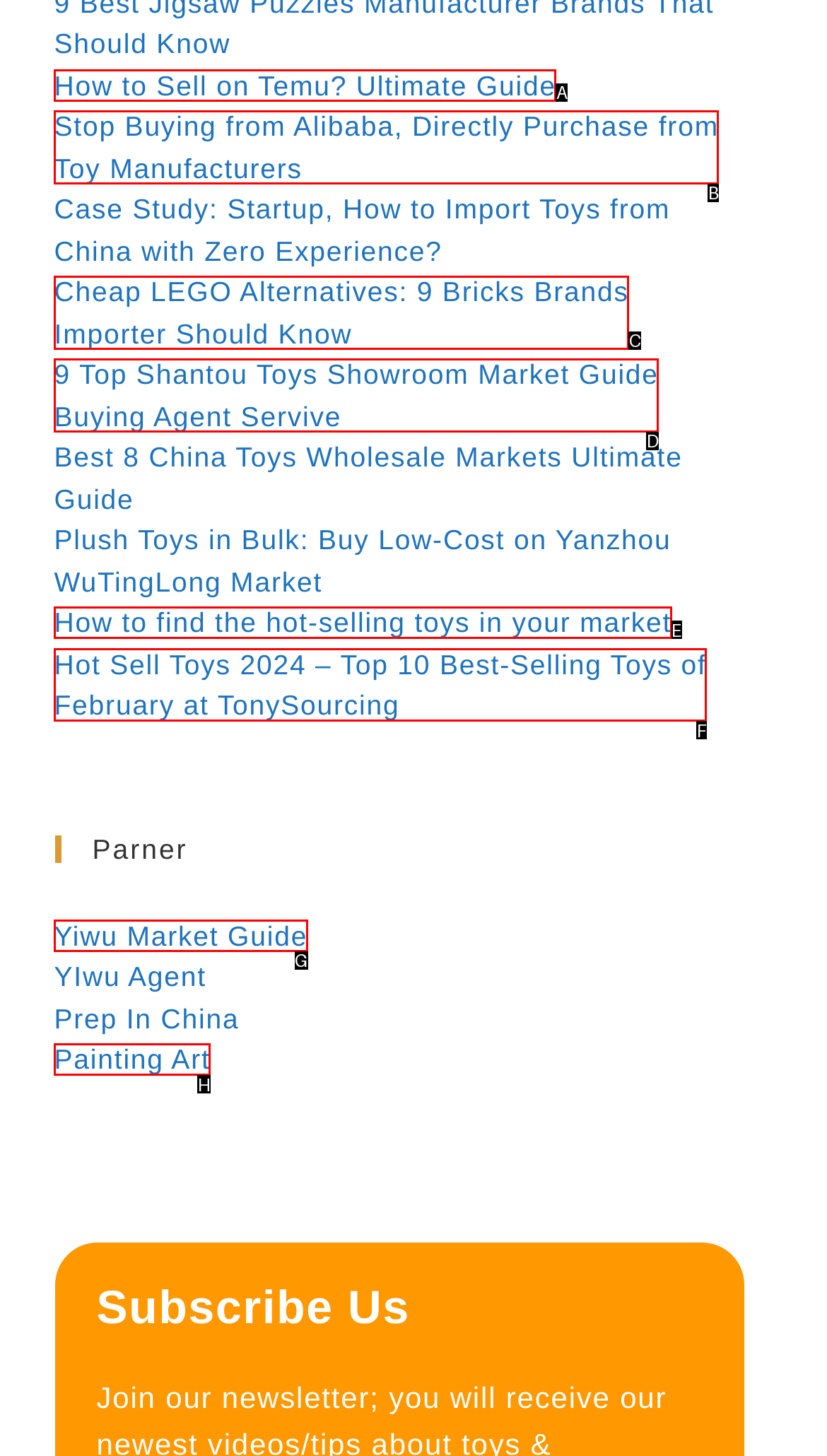Which UI element matches this description: Yiwu Market Guide?
Reply with the letter of the correct option directly.

G